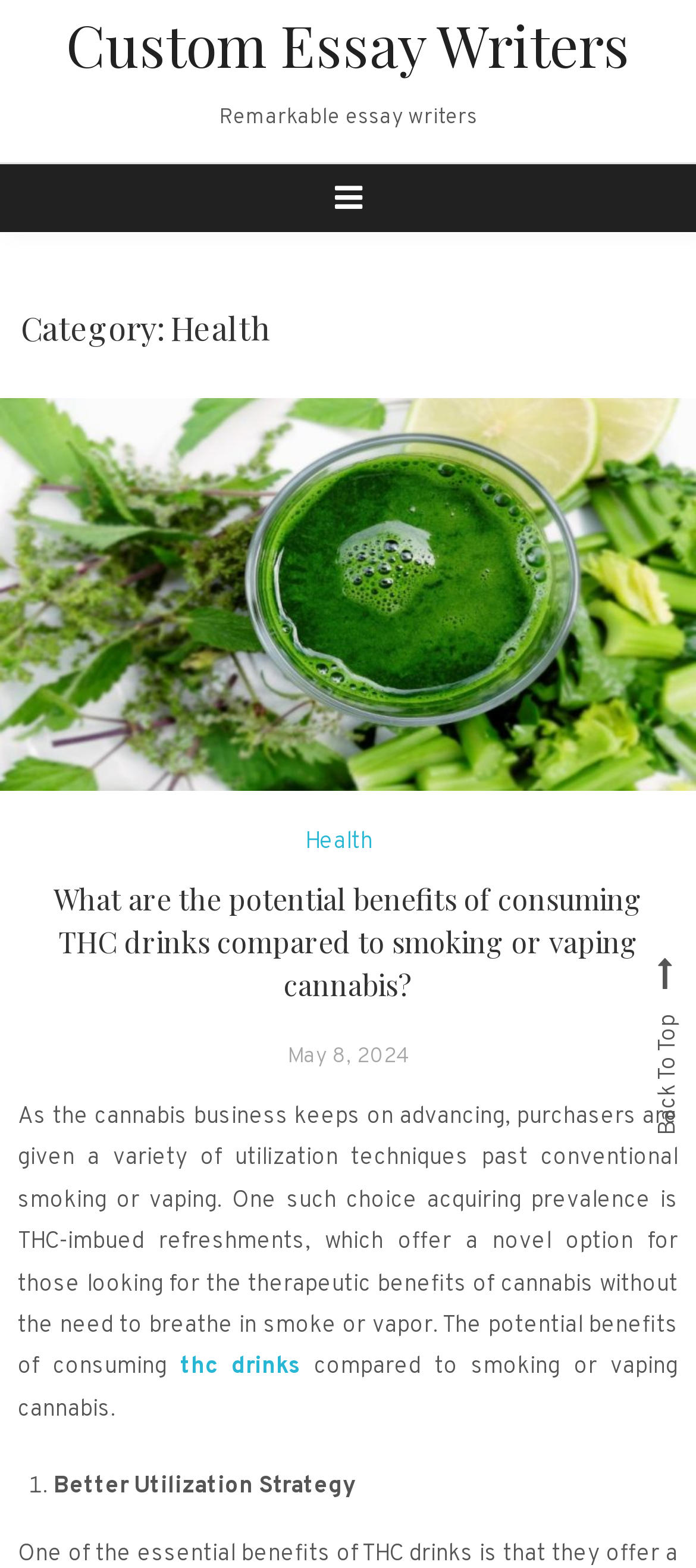How many benefits of THC drinks are listed in the article?
Using the image, elaborate on the answer with as much detail as possible.

The article lists at least one benefit of THC drinks, which is 'Better Utilization Strategy' as indicated by the list marker '1.' and the corresponding text 'Better Utilization Strategy'.